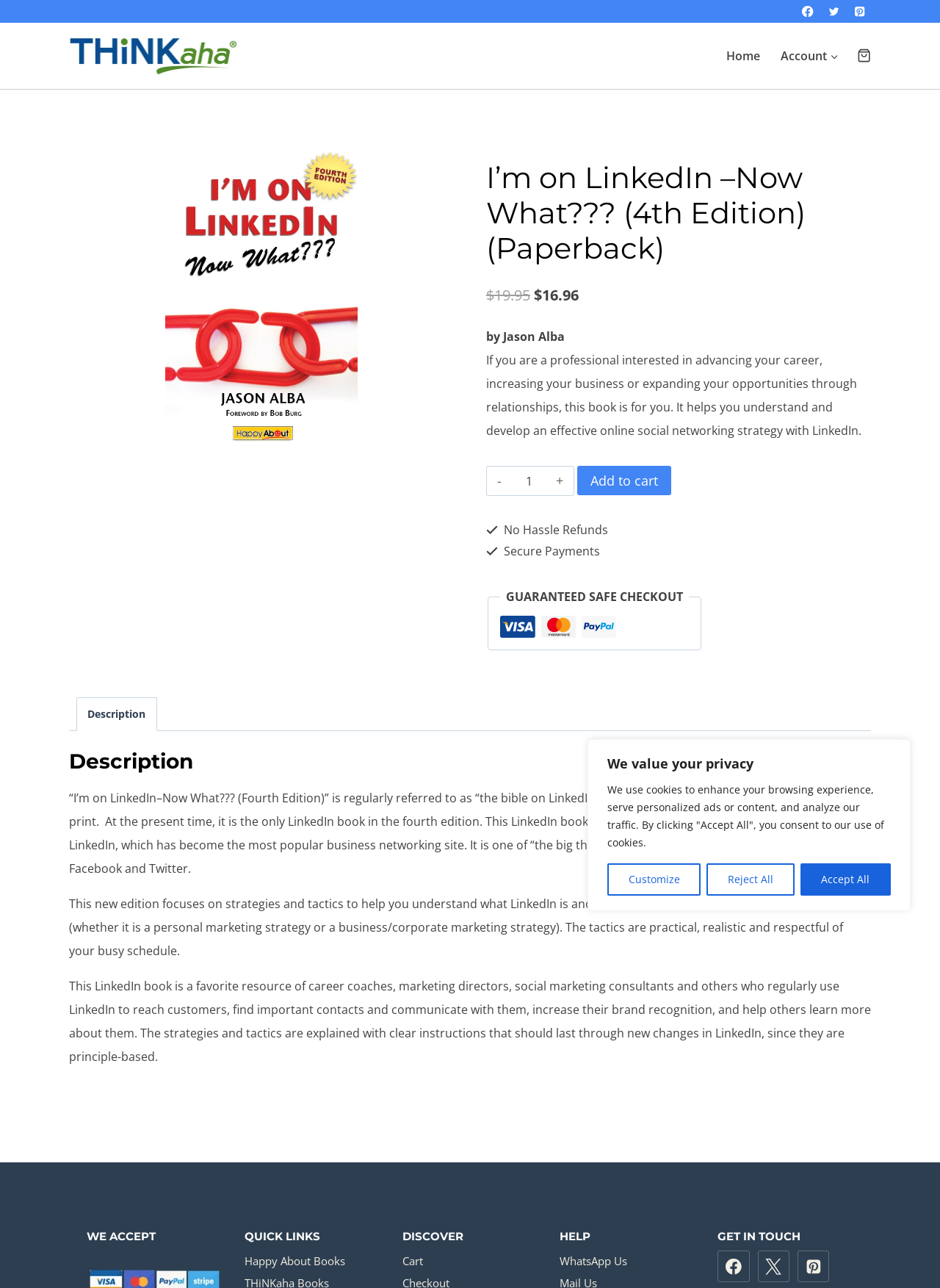Kindly determine the bounding box coordinates of the area that needs to be clicked to fulfill this instruction: "Click the Facebook link".

[0.847, 0.0, 0.871, 0.018]